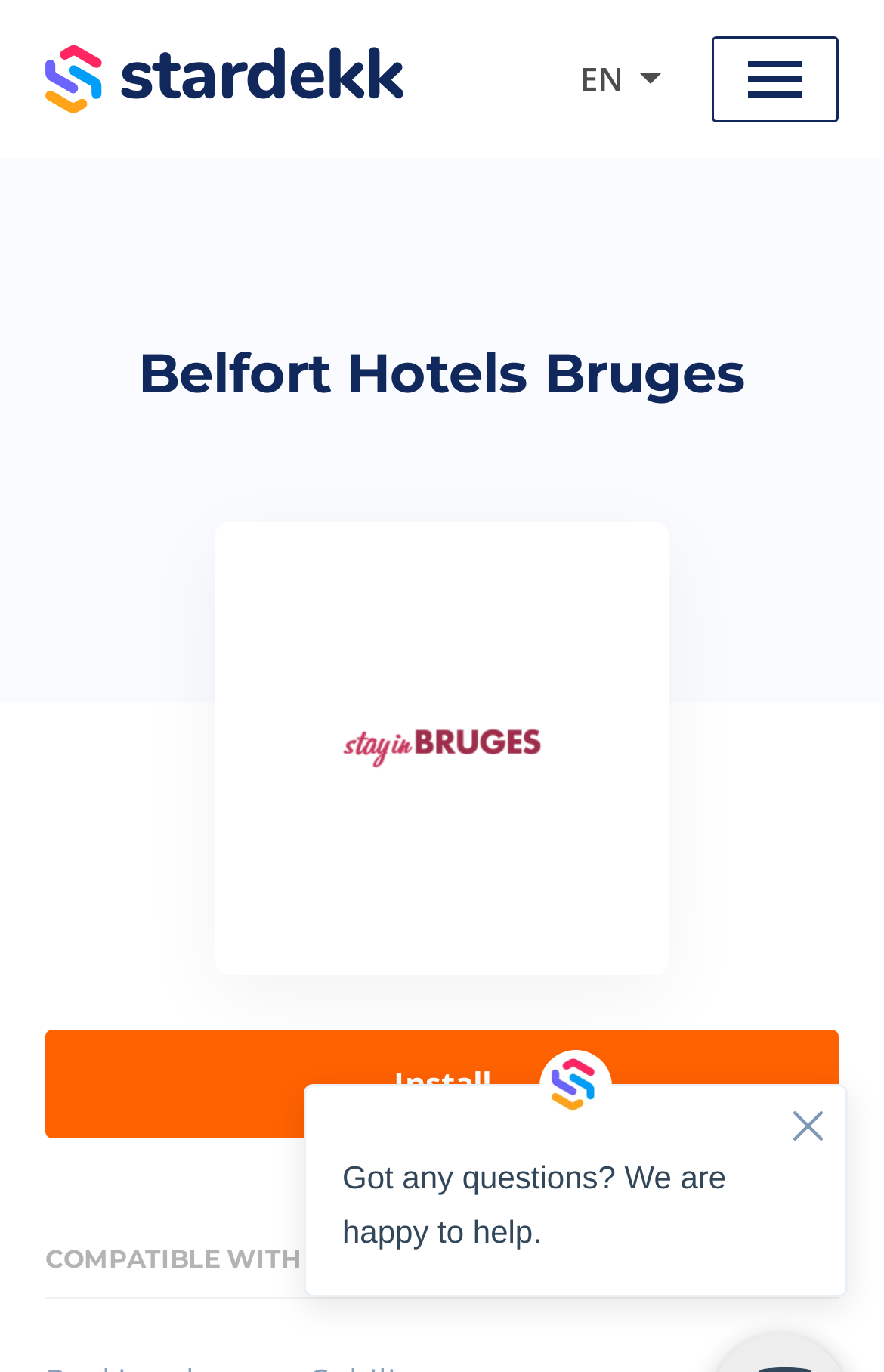Answer this question using a single word or a brief phrase:
What is the name of the hotel?

Belfort Hotels Bruges